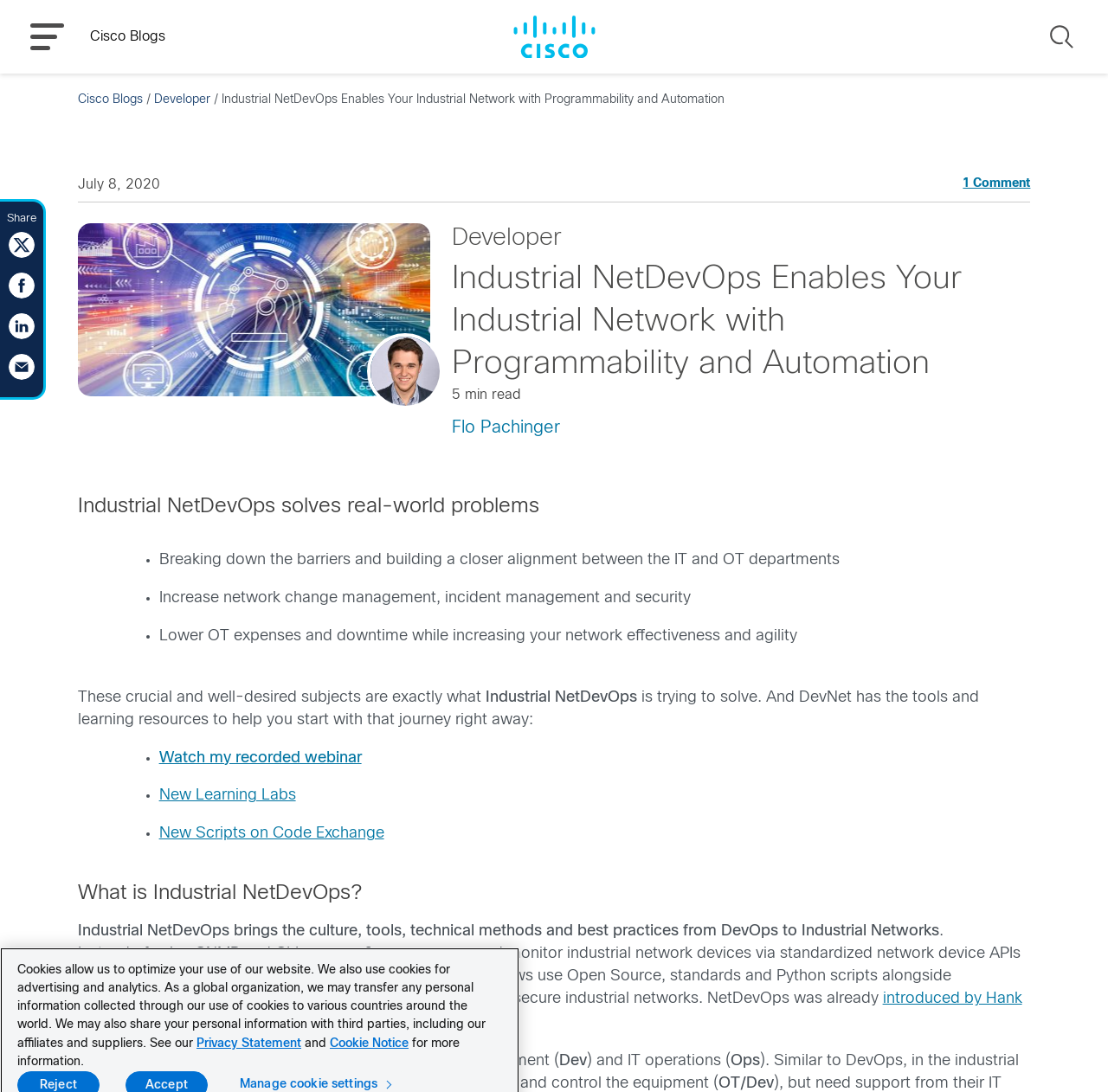What is the format of the learning resources?
Answer the question with a detailed explanation, including all necessary information.

The webpage mentions that DevNet has the tools and learning resources to help start the journey of Industrial NetDevOps, which includes watching a recorded webinar, using new Learning Labs, and accessing new Scripts on Code Exchange.